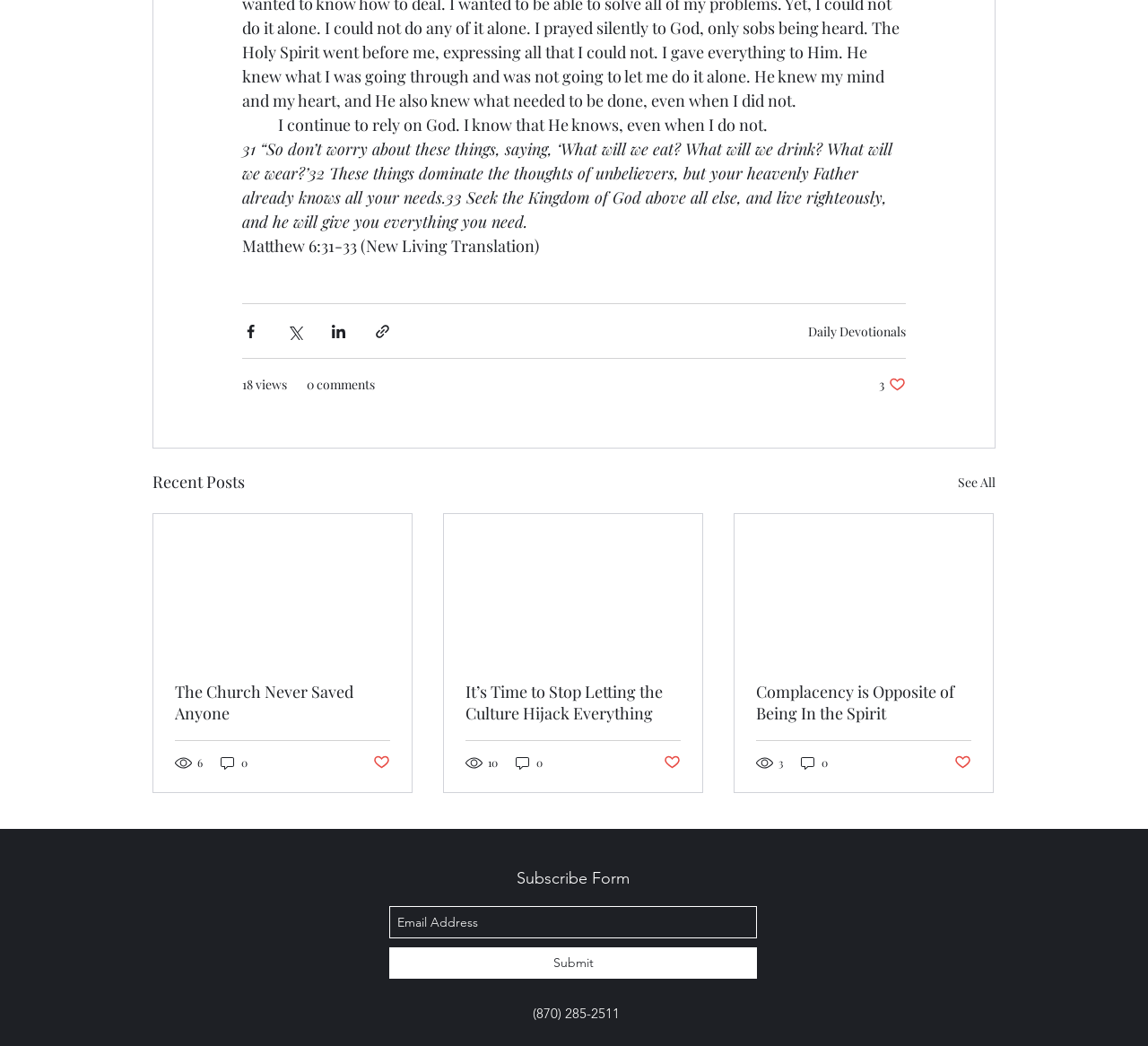Please locate the bounding box coordinates of the element's region that needs to be clicked to follow the instruction: "Share via Facebook". The bounding box coordinates should be provided as four float numbers between 0 and 1, i.e., [left, top, right, bottom].

[0.211, 0.308, 0.226, 0.325]